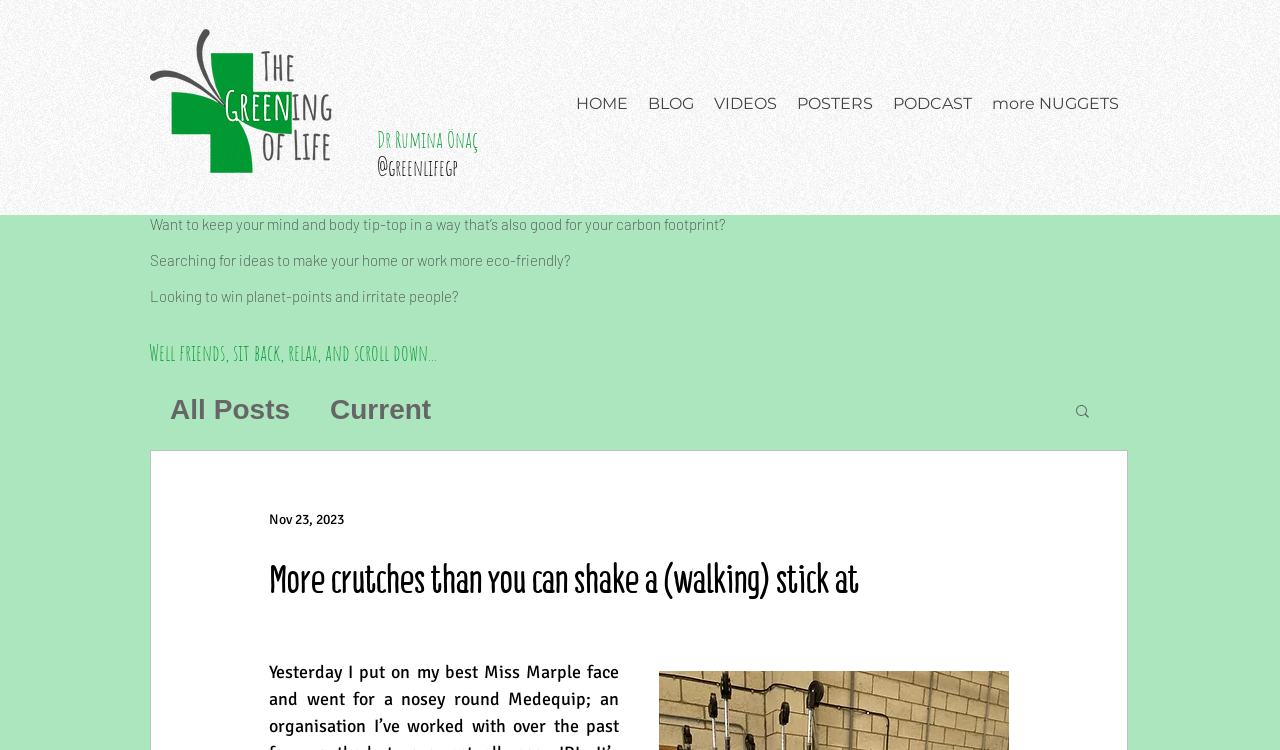What is the title of the latest article?
Please respond to the question with a detailed and informative answer.

I found the title of the latest article by looking at the heading element with the text 'More crutches than you can shake a (walking) stick at'.